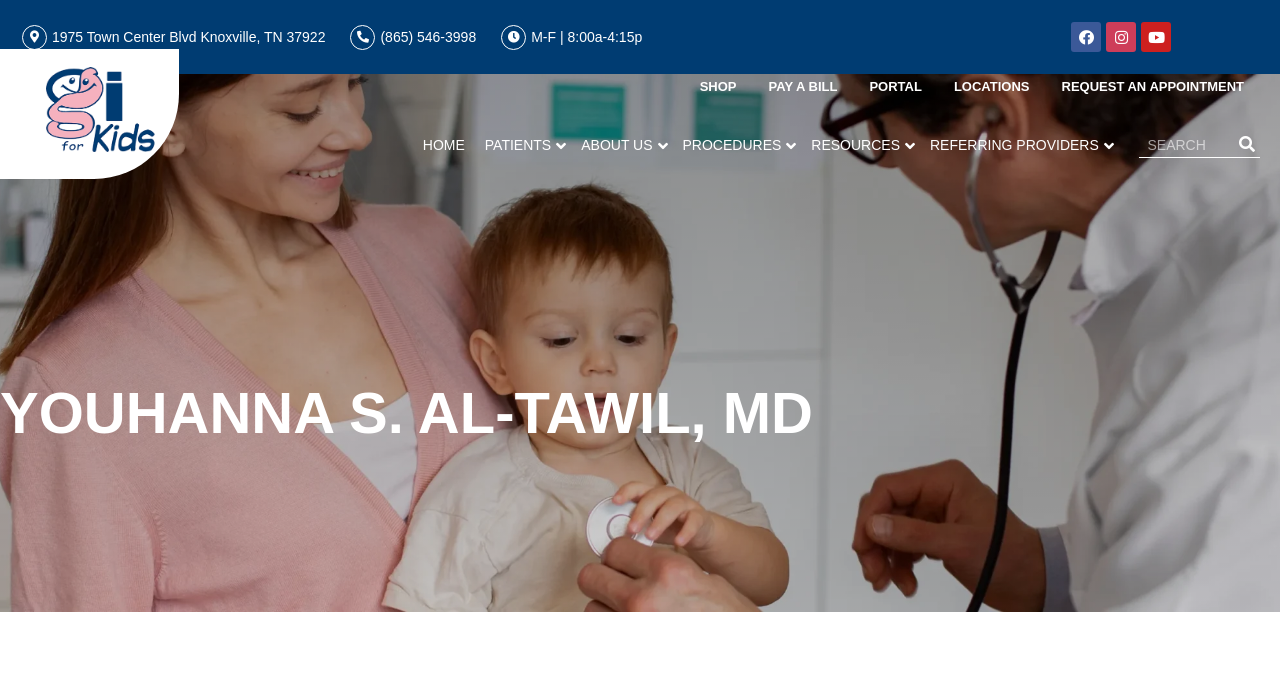What is the doctor's name?
Analyze the image and provide a thorough answer to the question.

The doctor's name is mentioned in the heading at the bottom of the page, which reads 'YOUHANNA S. AL-TAWIL, MD'.